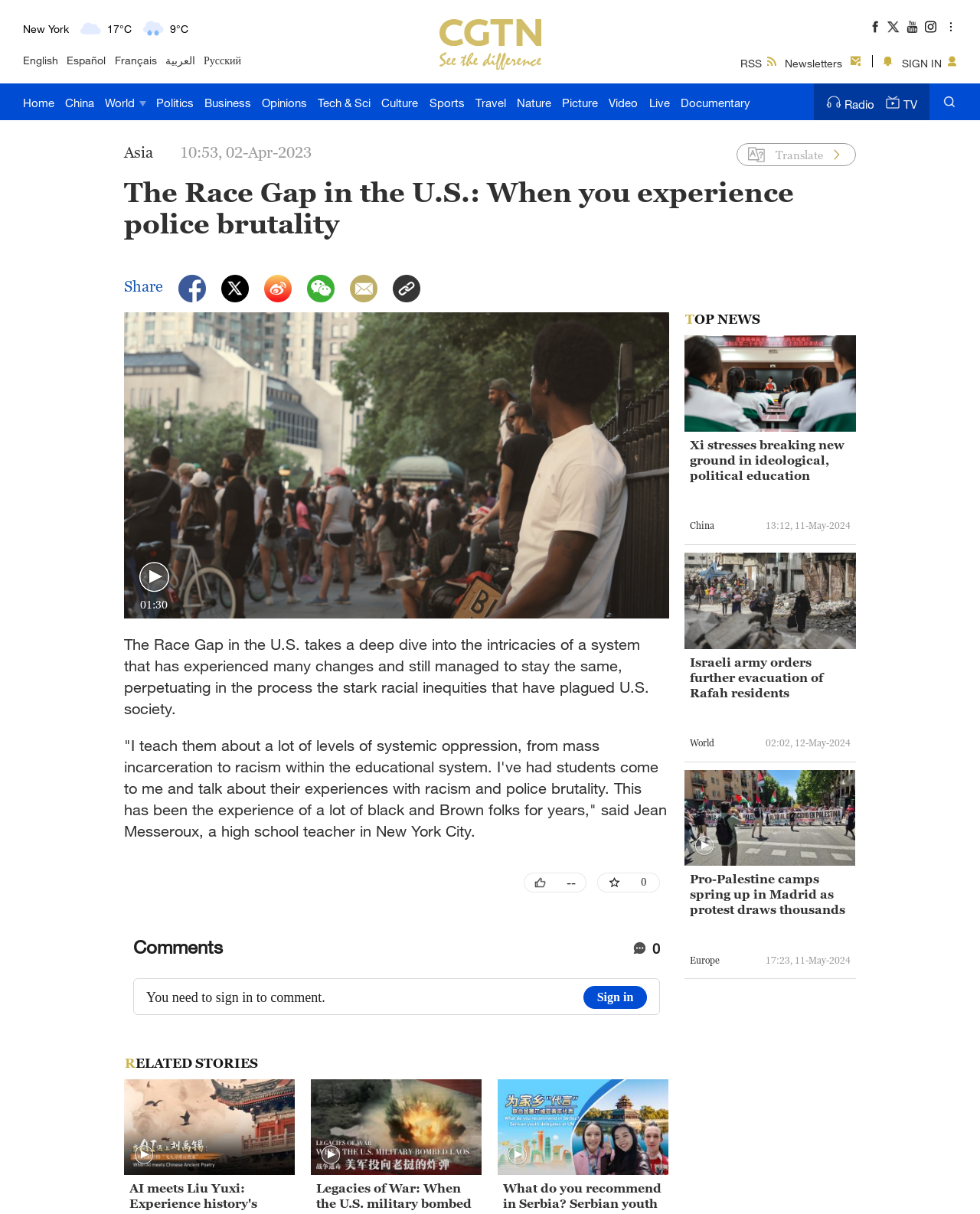Find the bounding box coordinates of the element's region that should be clicked in order to follow the given instruction: "Check the weather in New York". The coordinates should consist of four float numbers between 0 and 1, i.e., [left, top, right, bottom].

[0.023, 0.081, 0.07, 0.092]